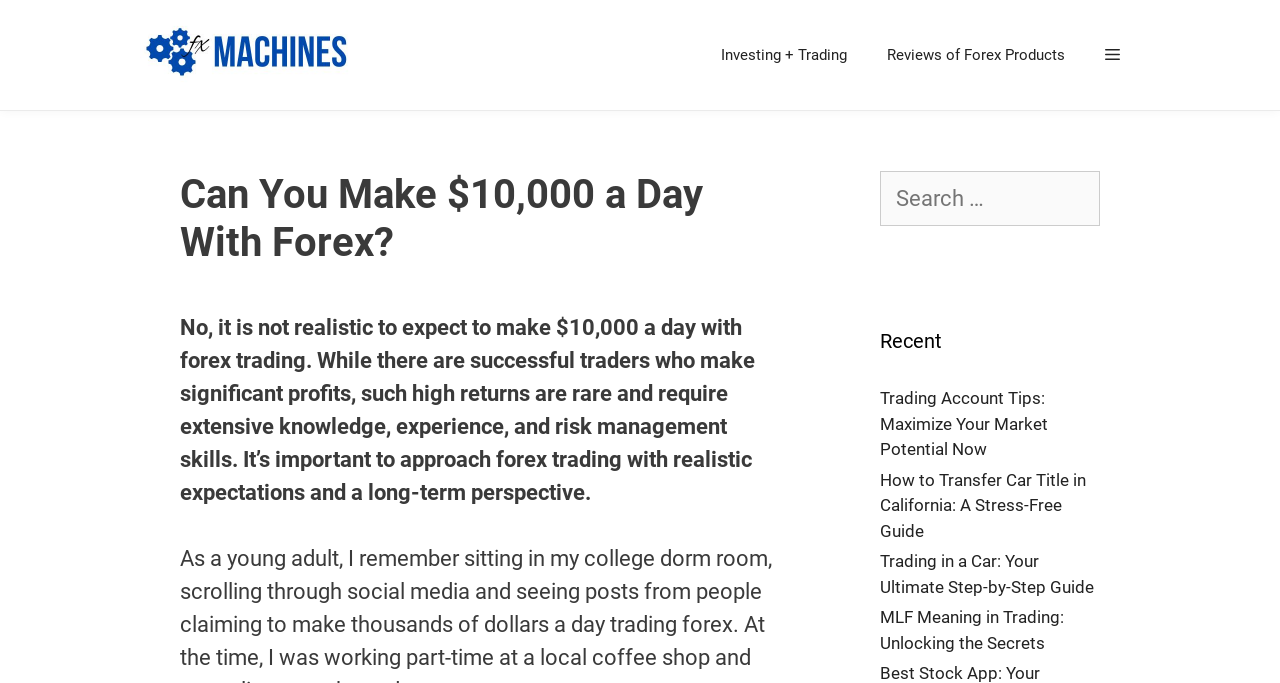Craft a detailed narrative of the webpage's structure and content.

The webpage is focused on the topic of forex trading, with a prominent heading "Can You Make $10,000 a Day With Forex?" at the top center of the page. Below this heading, there is a paragraph of text that sets realistic expectations for forex trading, explaining that high returns are rare and require extensive knowledge, experience, and risk management skills.

At the top of the page, there is a navigation menu with links to "Forex Machines", "Investing + Trading", and "Reviews of Forex Products", as well as a button. The navigation menu is divided into two sections, with the first section containing the links and the button, and the second section containing a header "Content" that separates the navigation menu from the main content.

On the right side of the page, there is a complementary section that contains a search box with a label "Search for:", allowing users to search for specific content. Below the search box, there are four links to recent articles, including "Trading Account Tips: Maximize Your Market Potential Now", "How to Transfer Car Title in California: A Stress-Free Guide", "Trading in a Car: Your Ultimate Step-by-Step Guide", and "MLF Meaning in Trading: Unlocking the Secrets". These links are stacked vertically, with the most recent article at the top.

There is also an image of "Forex Machines" at the top left of the page, which is part of the navigation menu. Overall, the webpage has a clear structure, with a prominent heading, a navigation menu, a main content section, and a complementary section with a search box and recent articles.